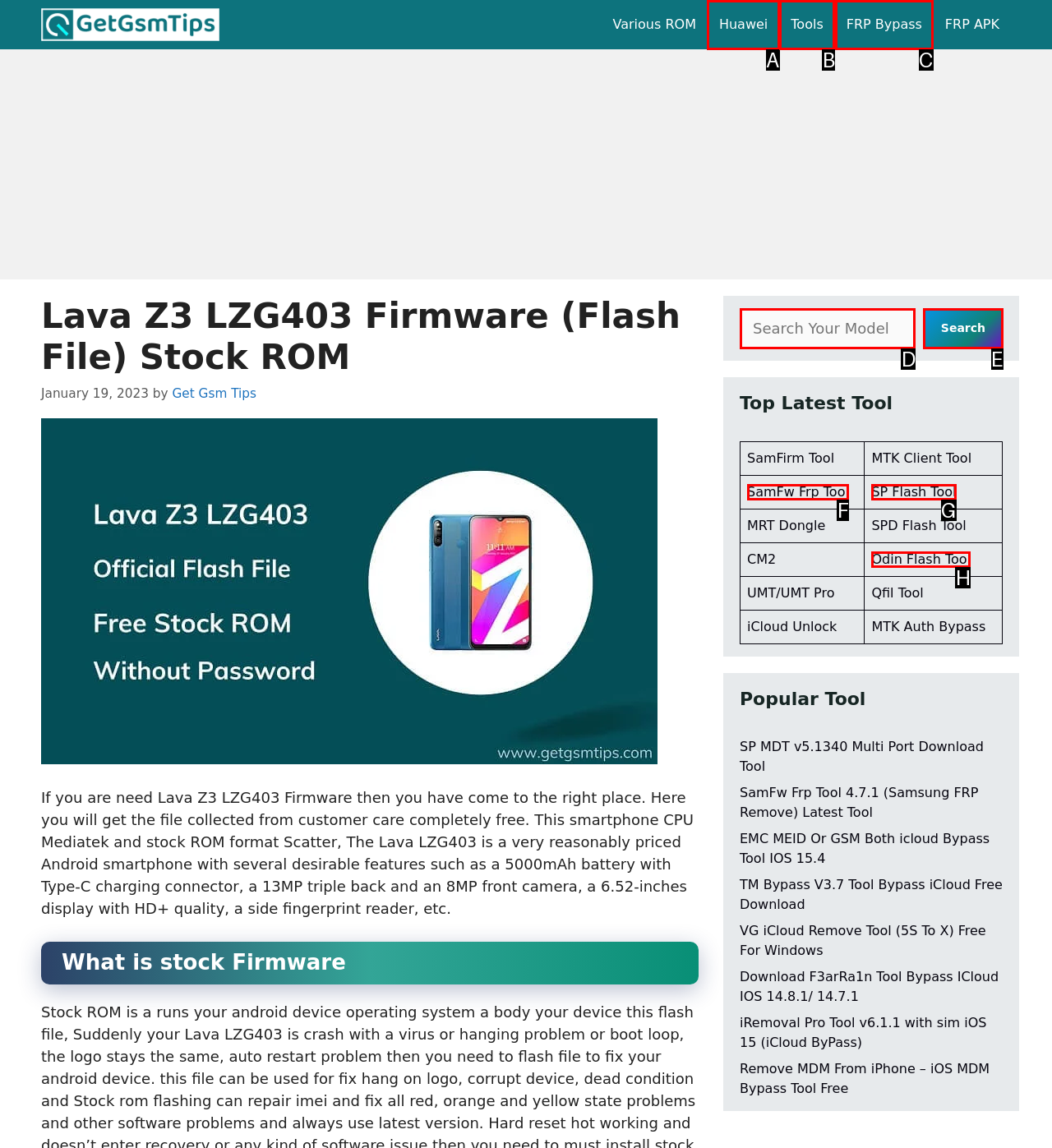Which lettered option should I select to achieve the task: Click on FRP Bypass according to the highlighted elements in the screenshot?

C